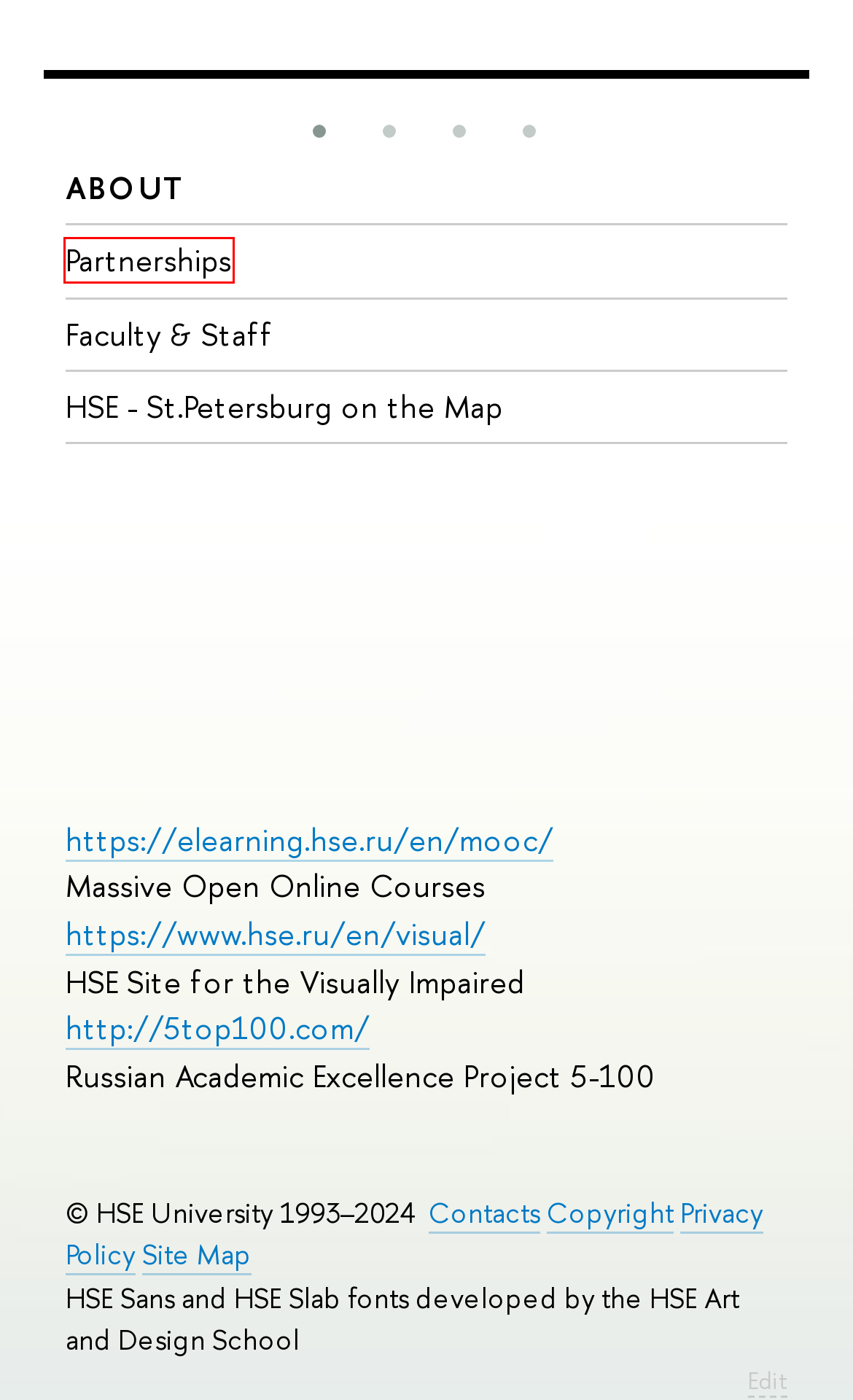Look at the given screenshot of a webpage with a red rectangle bounding box around a UI element. Pick the description that best matches the new webpage after clicking the element highlighted. The descriptions are:
A. About HSE St. Petersburg – HSE University
B. Вход для редакторов — НИУ ВШЭ
C. Faculty and Staff — HSE University
D. HSE Site for the Visually Impaired — HSE University
E. International Partnerships — HSE University
F. Программы онлайн-образования НИУ ВШЭ
G. Contacts — HSE University
H. FiveTOPHundred - Education in Russia

E